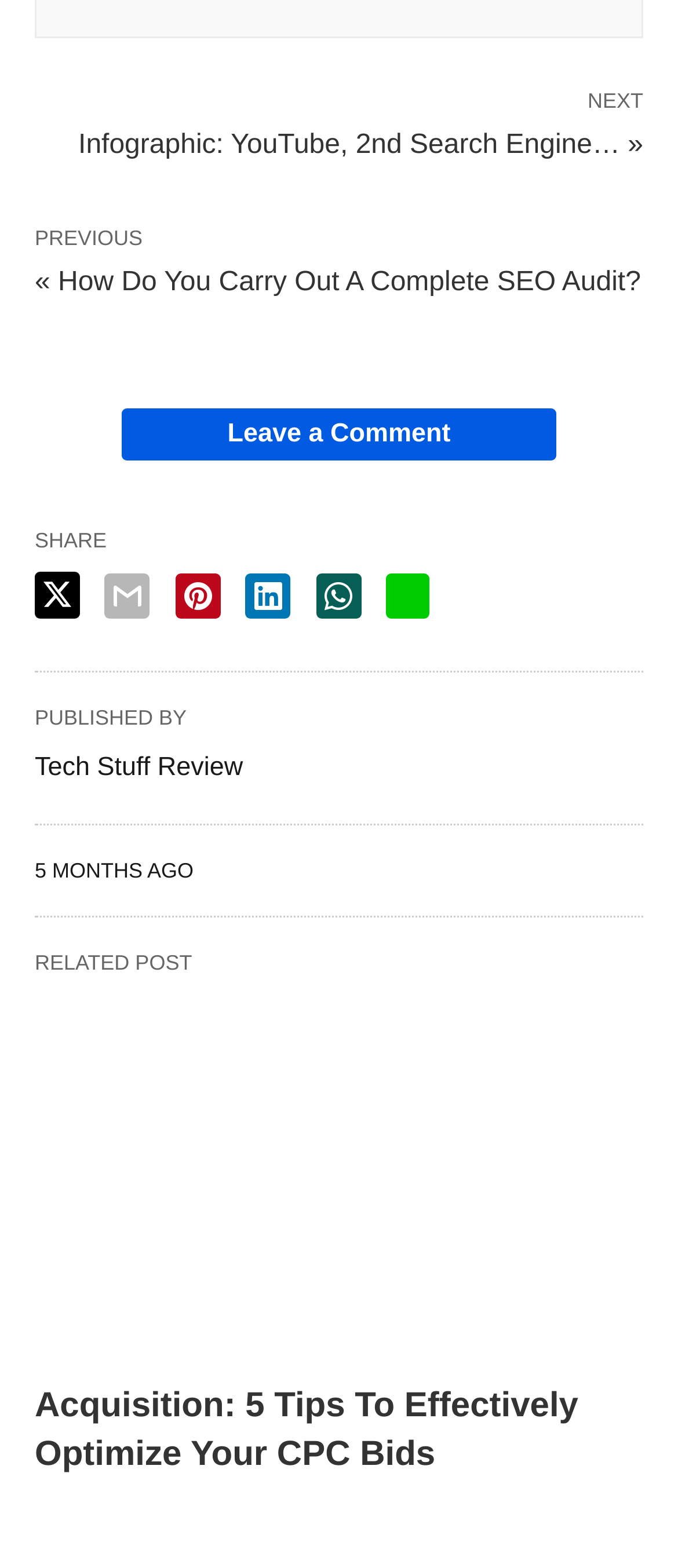Give the bounding box coordinates for the element described as: "Leave a Comment".

[0.179, 0.261, 0.821, 0.294]